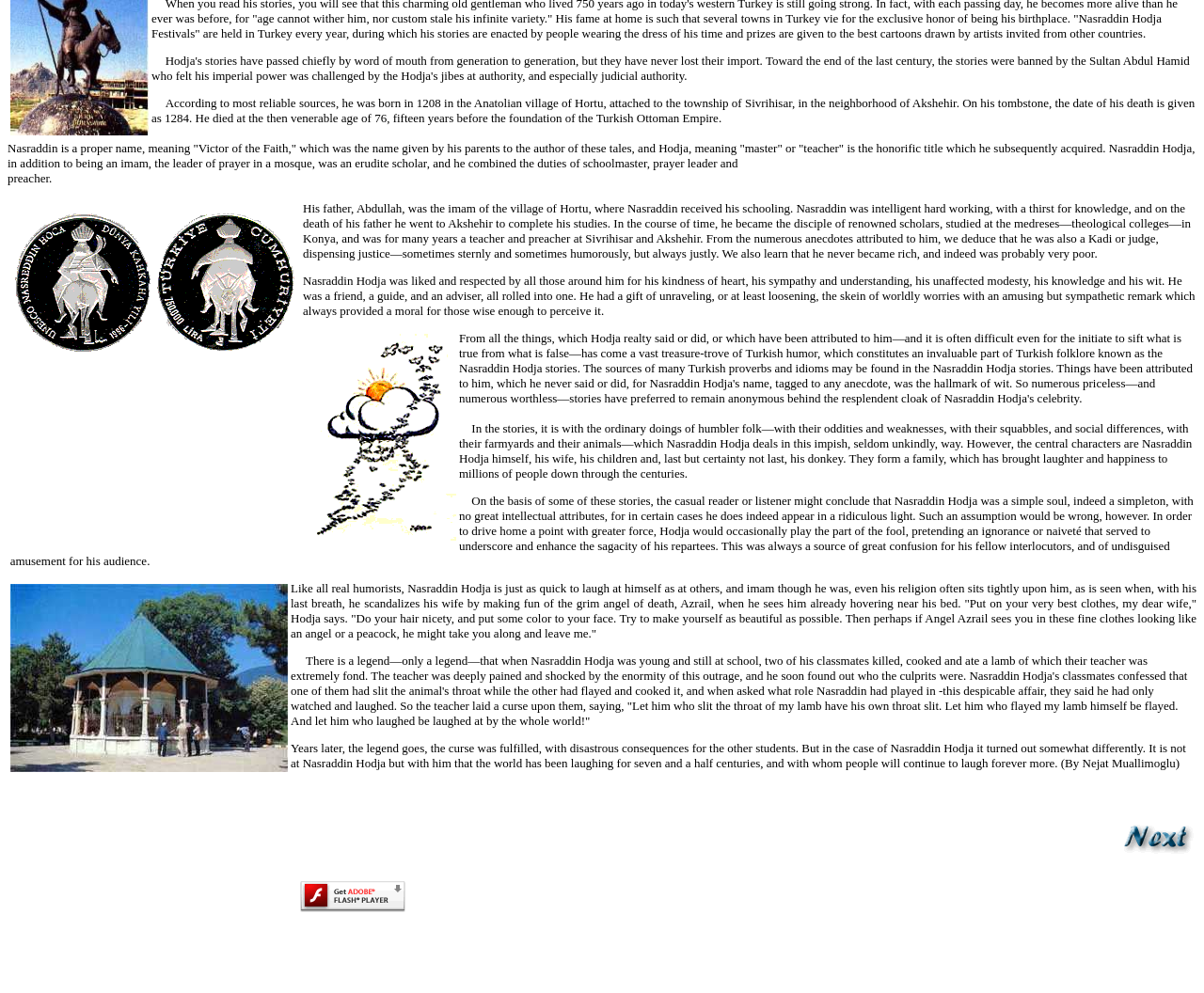Given the webpage screenshot, identify the bounding box of the UI element that matches this description: "alt="Get Adobe Flash player"".

[0.249, 0.906, 0.337, 0.922]